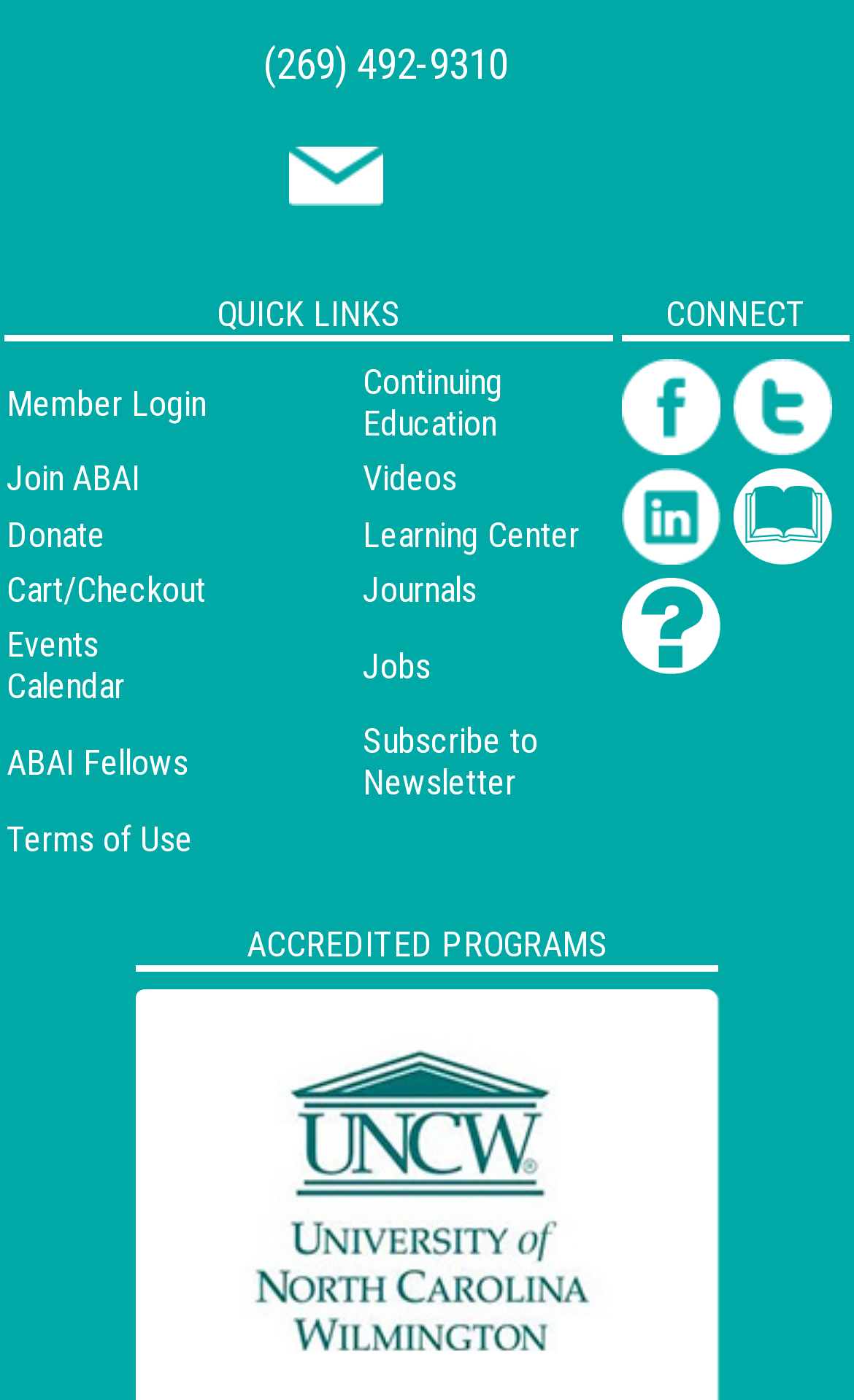What social media platforms are available?
Refer to the image and give a detailed response to the question.

The social media platforms are available as images with links, located at the bottom of the webpage. The images are for Facebook, Twitter, and LinkedIn, and they are accompanied by other links and images.